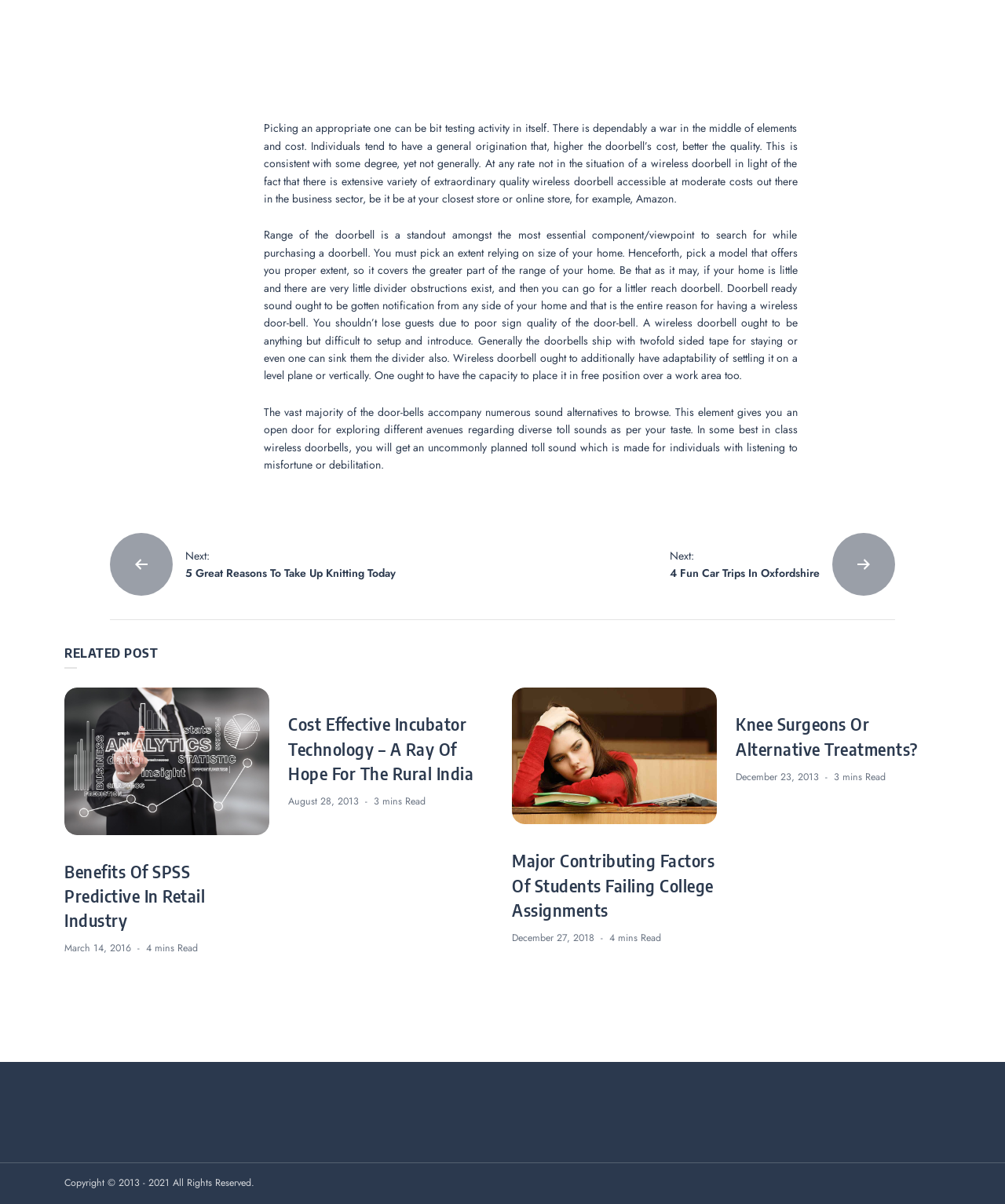Determine the bounding box for the UI element as described: "Useful Information". The coordinates should be represented as four float numbers between 0 and 1, formatted as [left, top, right, bottom].

None